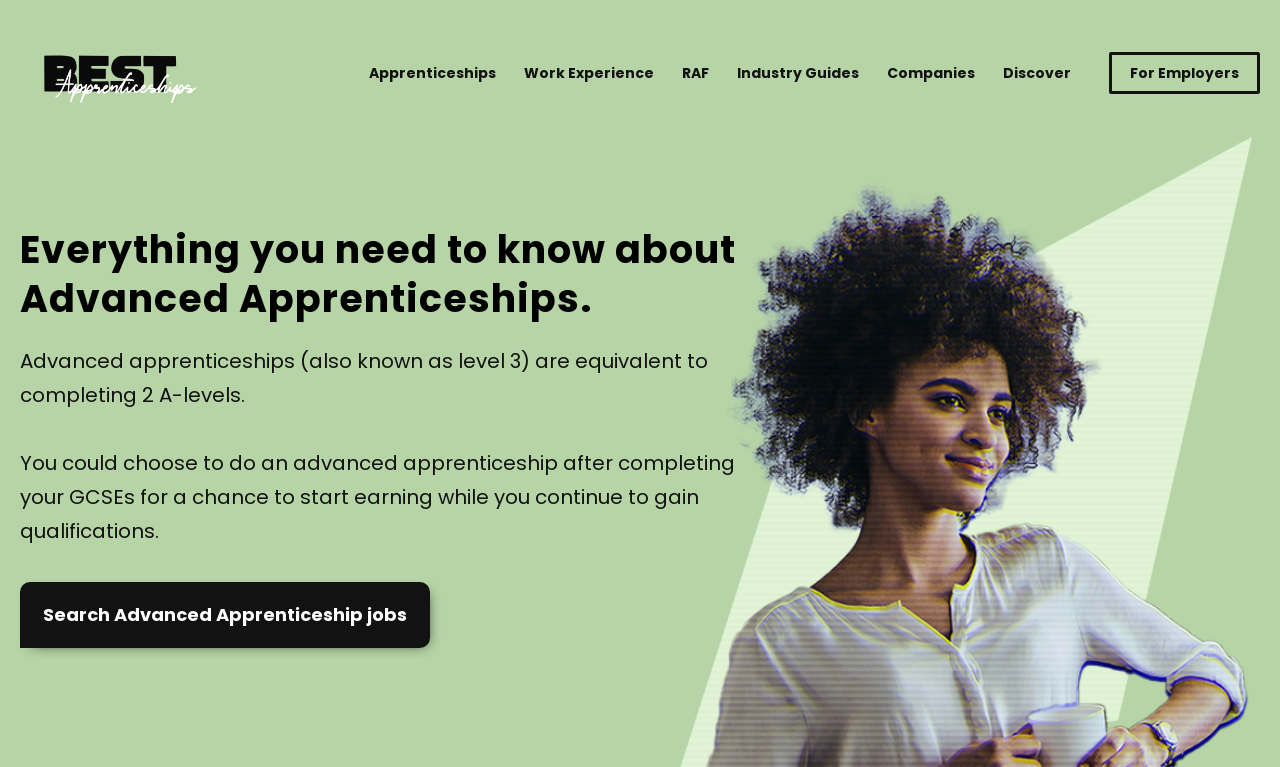Can you specify the bounding box coordinates of the area that needs to be clicked to fulfill the following instruction: "Navigate to the 'Apprenticeships' page"?

[0.277, 0.083, 0.398, 0.109]